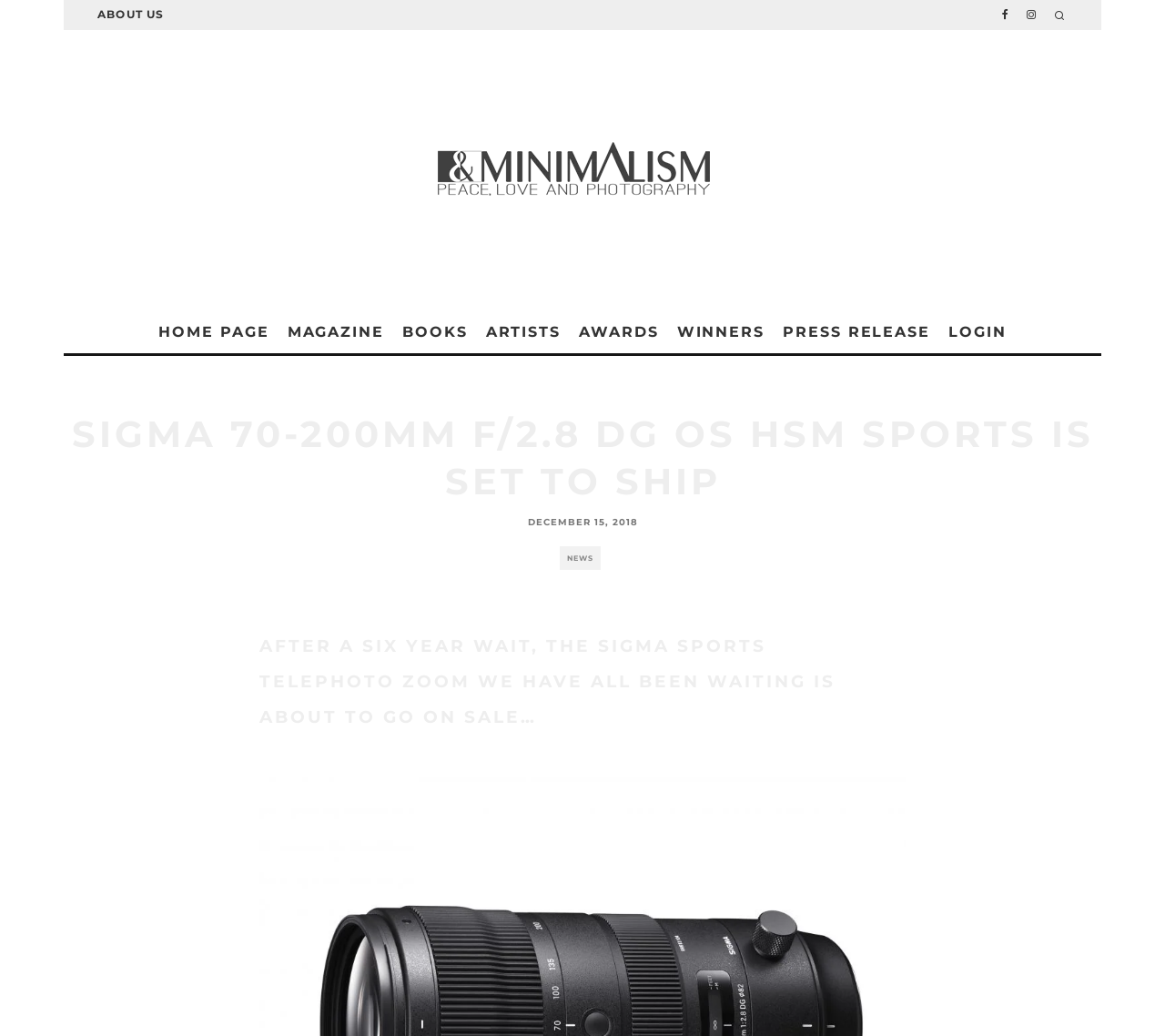What is the name of the magazine?
Please respond to the question thoroughly and include all relevant details.

I found the link 'BNW Minimalism magazine' on the webpage, which is likely to be the name of the magazine.